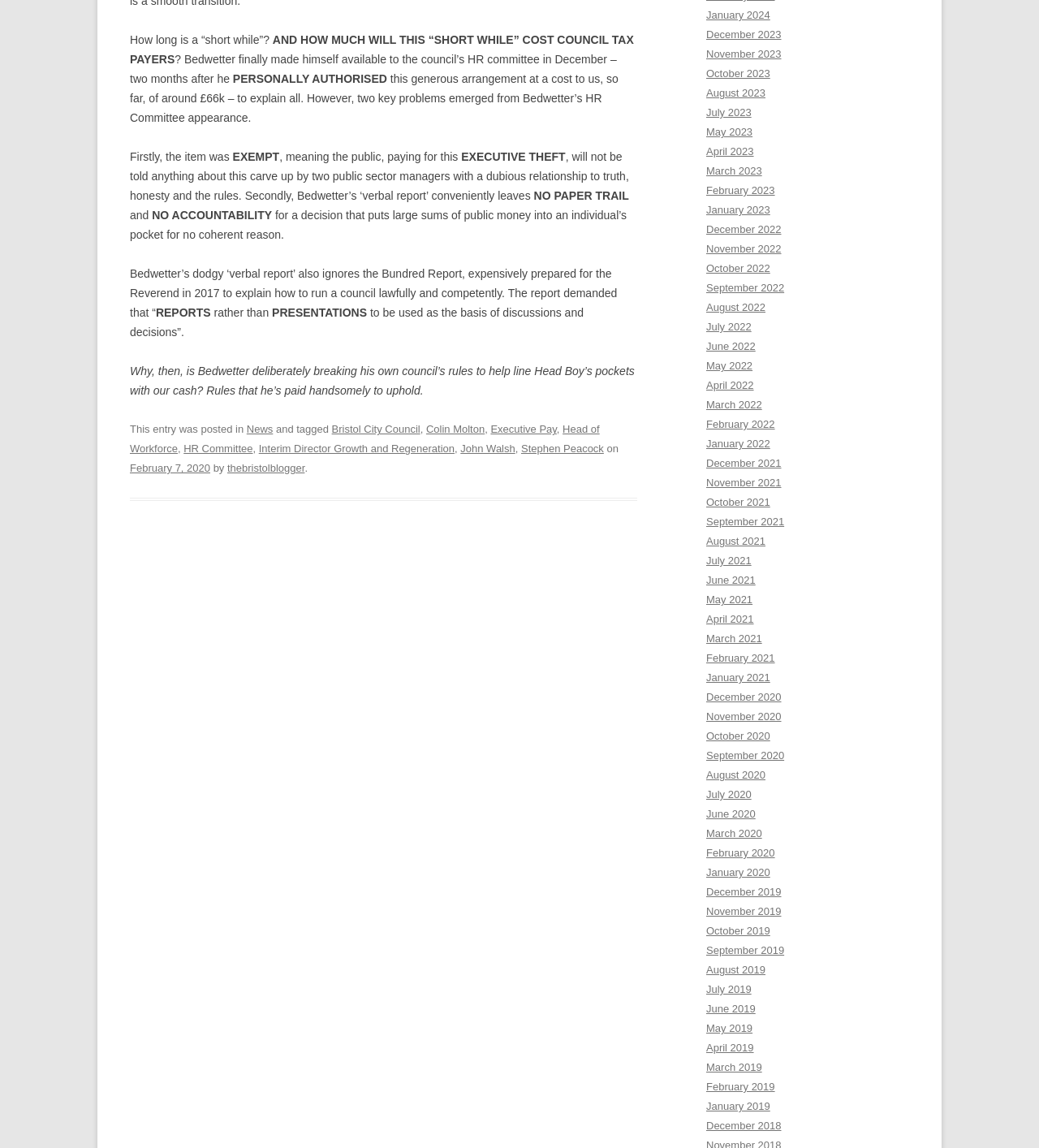What is the name of the report prepared for the Reverend in 2017?
Give a single word or phrase answer based on the content of the image.

Bundred Report